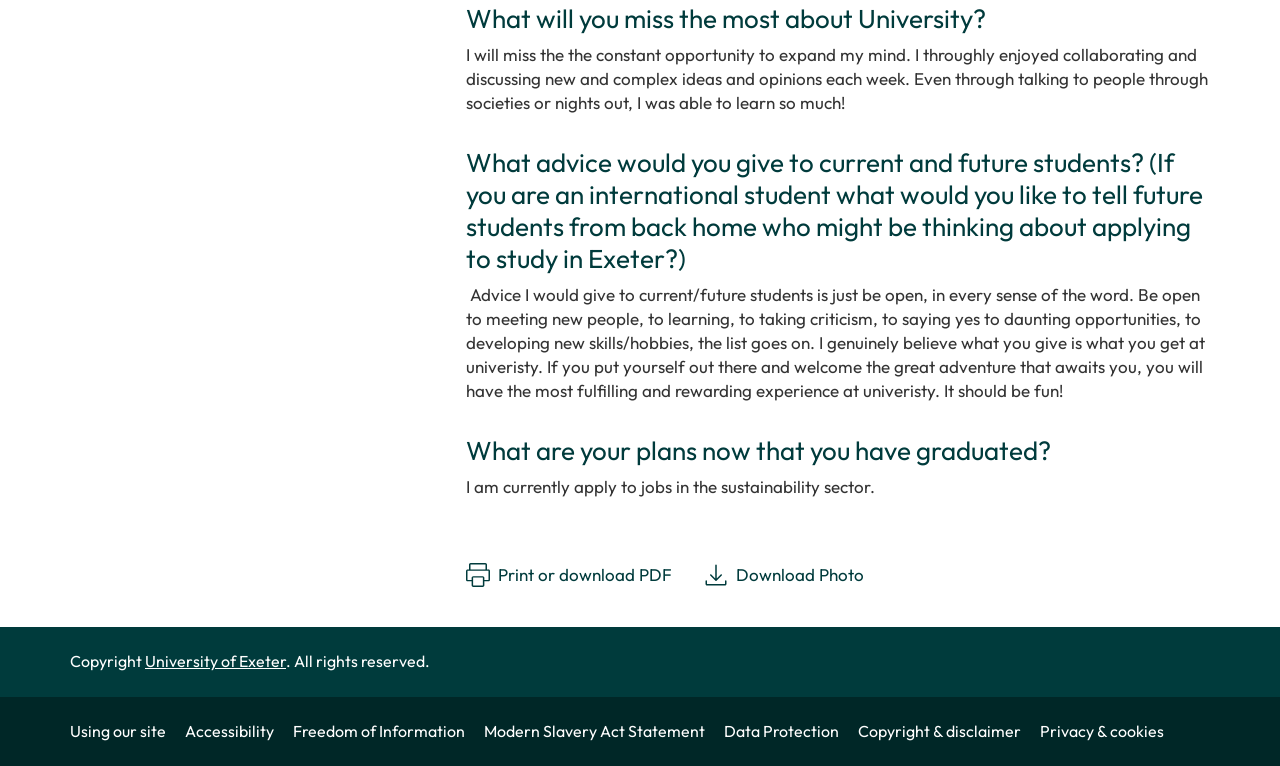Identify the bounding box coordinates of the element to click to follow this instruction: 'Read 'Using our site''. Ensure the coordinates are four float values between 0 and 1, provided as [left, top, right, bottom].

[0.055, 0.941, 0.142, 0.967]